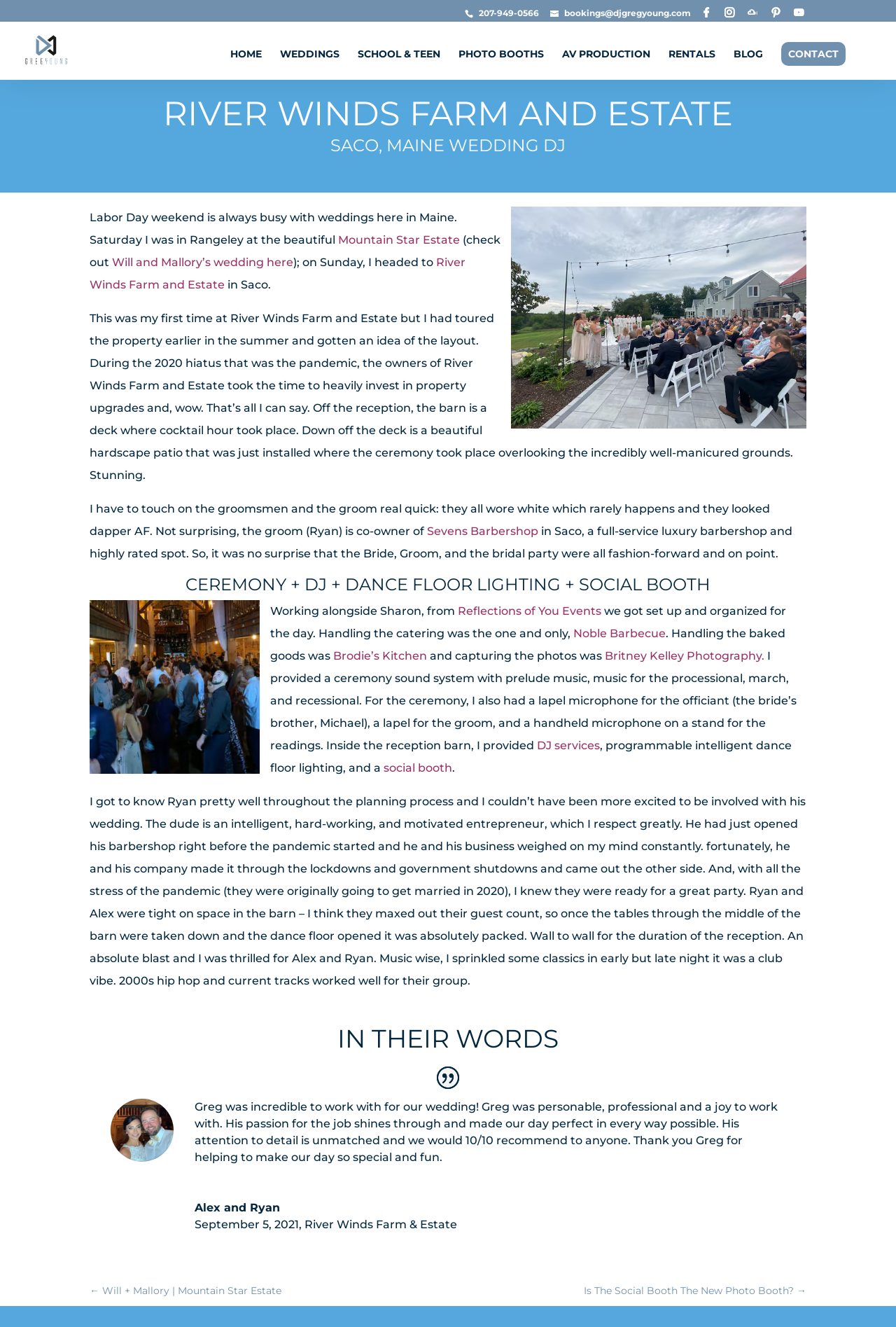Bounding box coordinates must be specified in the format (top-left x, top-left y, bottom-right x, bottom-right y). All values should be floating point numbers between 0 and 1. What are the bounding box coordinates of the UI element described as: social booth

[0.428, 0.574, 0.505, 0.584]